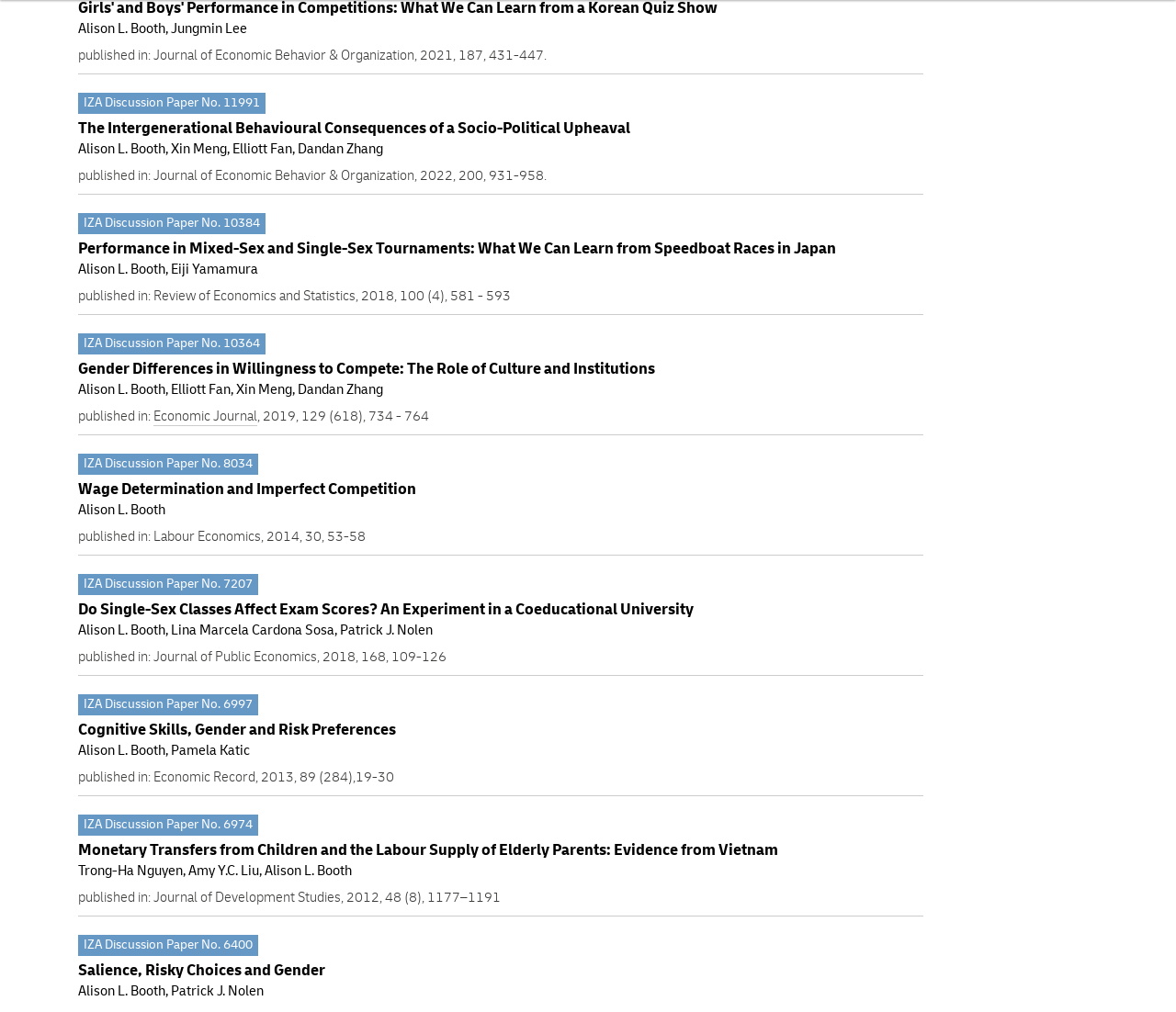How many languages are available on this webpage?
Provide an in-depth and detailed answer to the question.

I found a link 'EN' which suggests that at least one language, English, is available on this webpage.